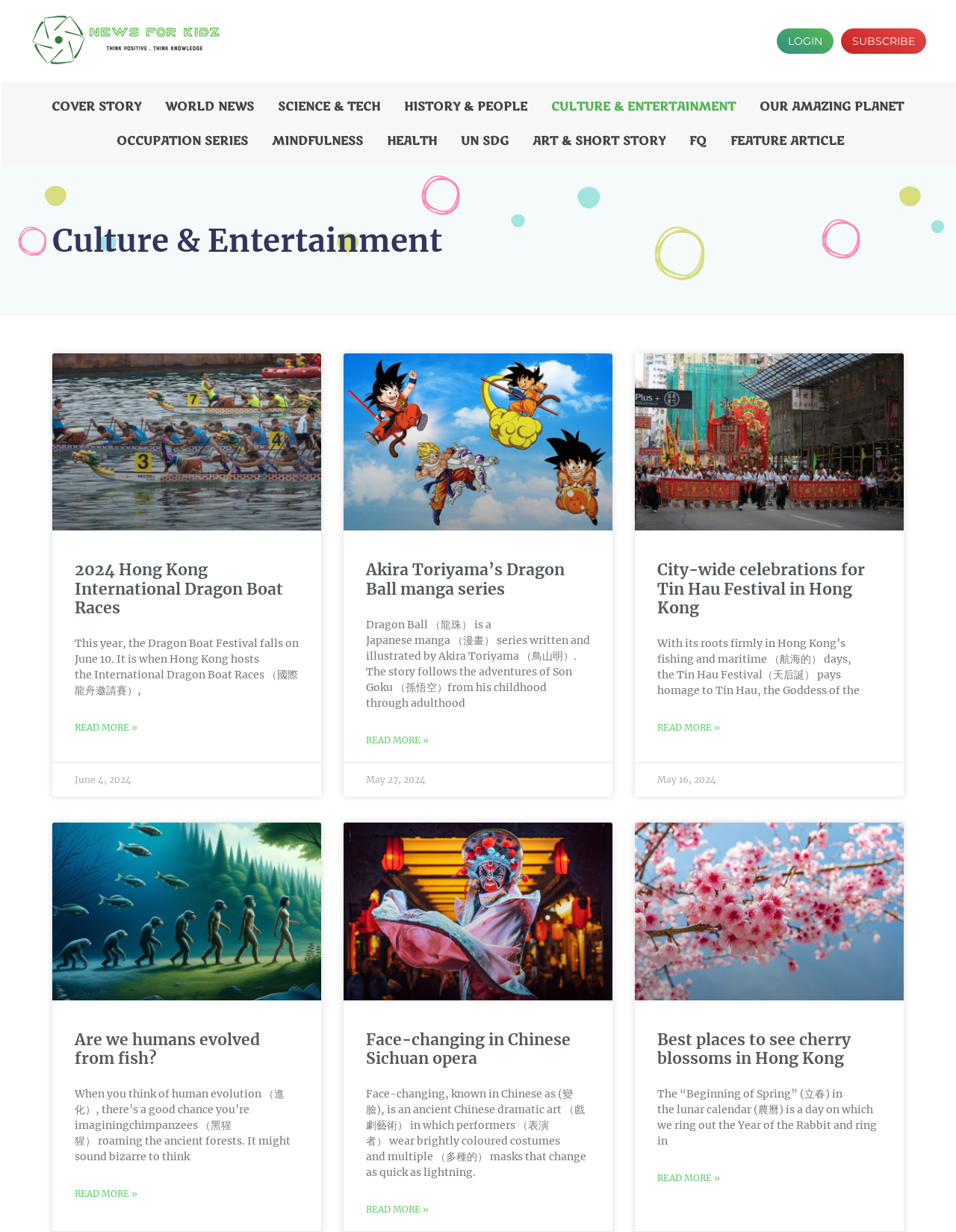Please locate the clickable area by providing the bounding box coordinates to follow this instruction: "View the article about Akira Toriyama’s Dragon Ball manga series".

[0.383, 0.455, 0.617, 0.486]